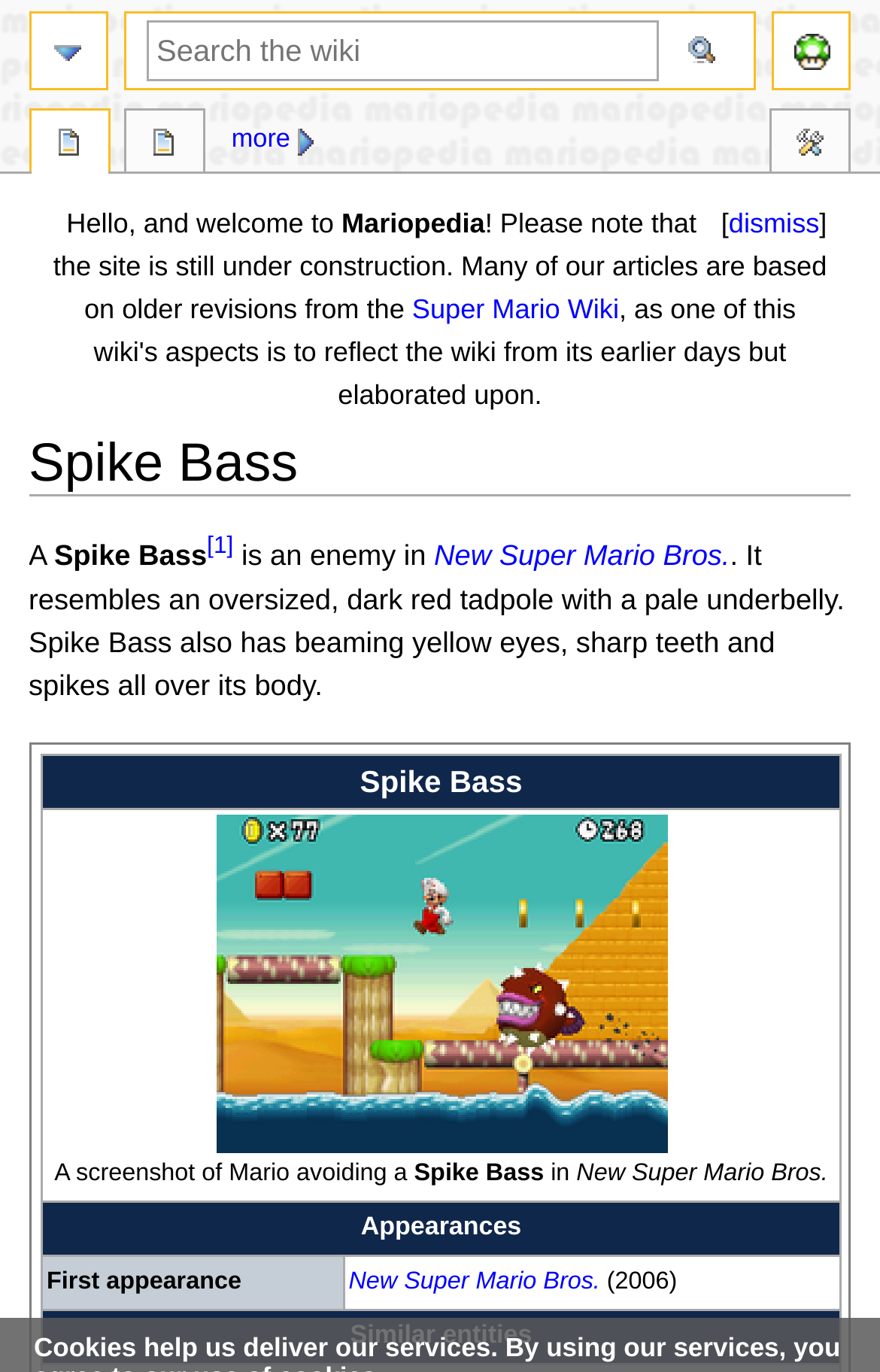Using the format (top-left x, top-left y, bottom-right x, bottom-right y), provide the bounding box coordinates for the described UI element. All values should be floating point numbers between 0 and 1: [1]

[0.235, 0.389, 0.265, 0.408]